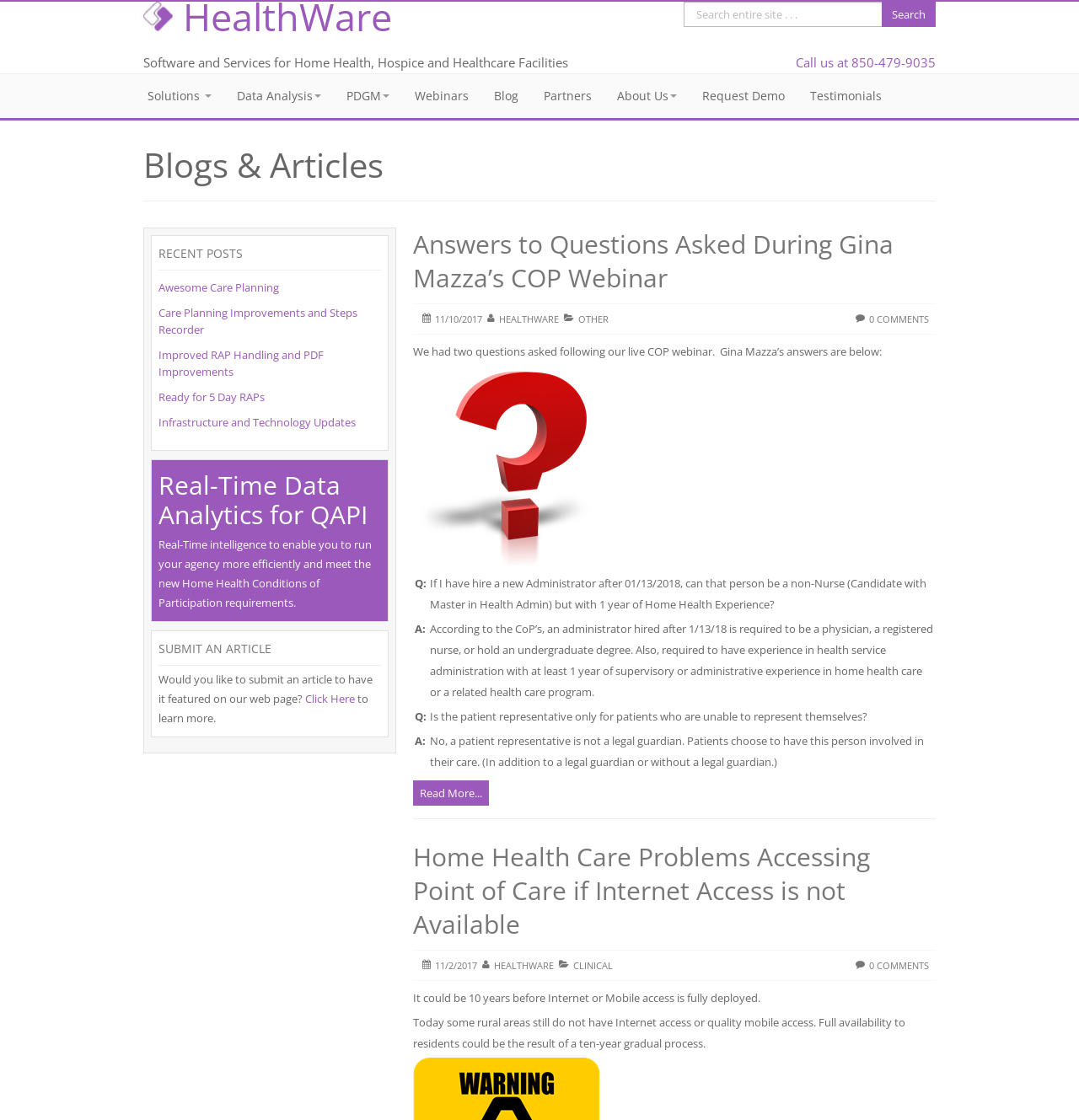Determine the coordinates of the bounding box that should be clicked to complete the instruction: "Call us at 850-479-9035". The coordinates should be represented by four float numbers between 0 and 1: [left, top, right, bottom].

[0.738, 0.048, 0.867, 0.063]